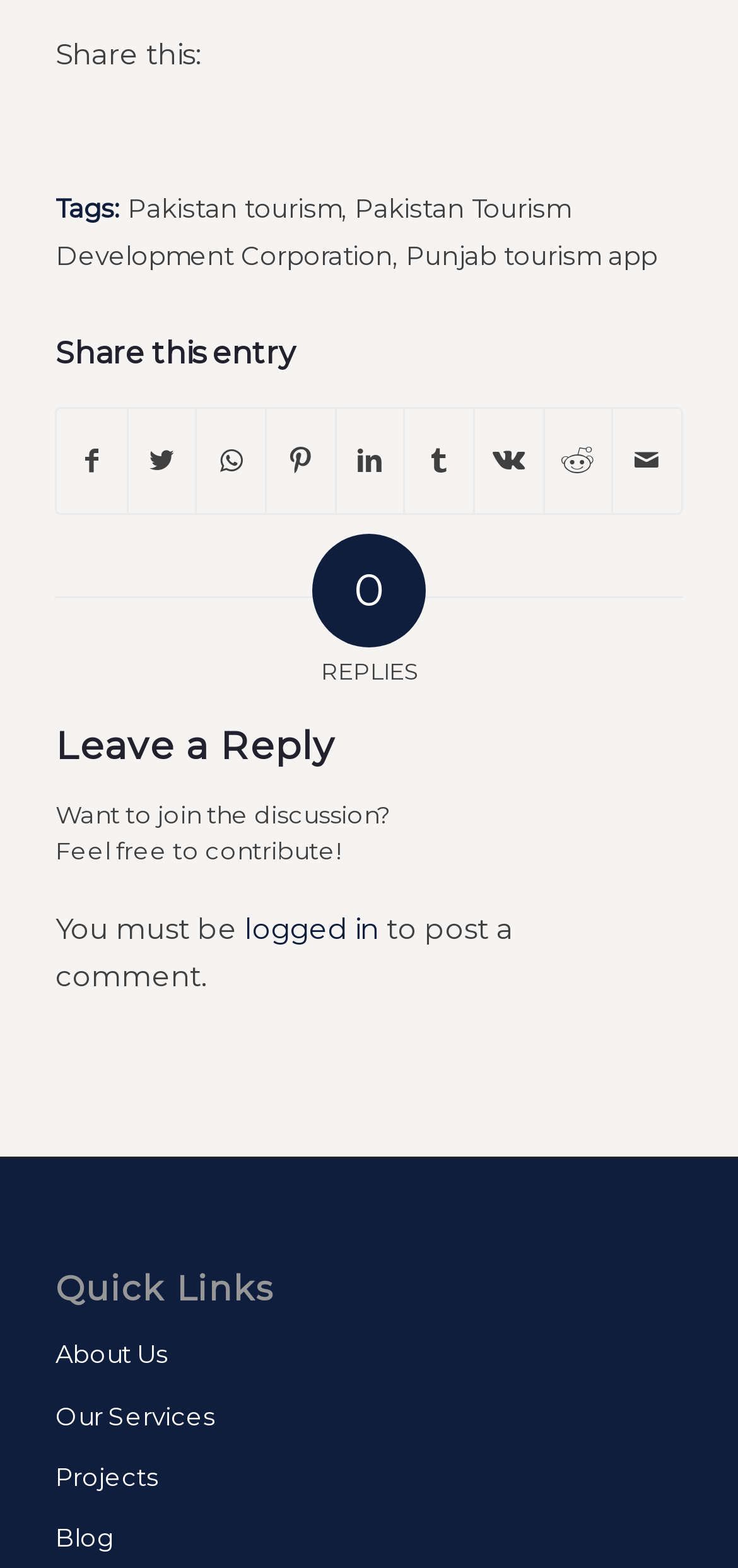Determine the bounding box coordinates for the area that should be clicked to carry out the following instruction: "Share on Facebook".

[0.078, 0.261, 0.171, 0.327]